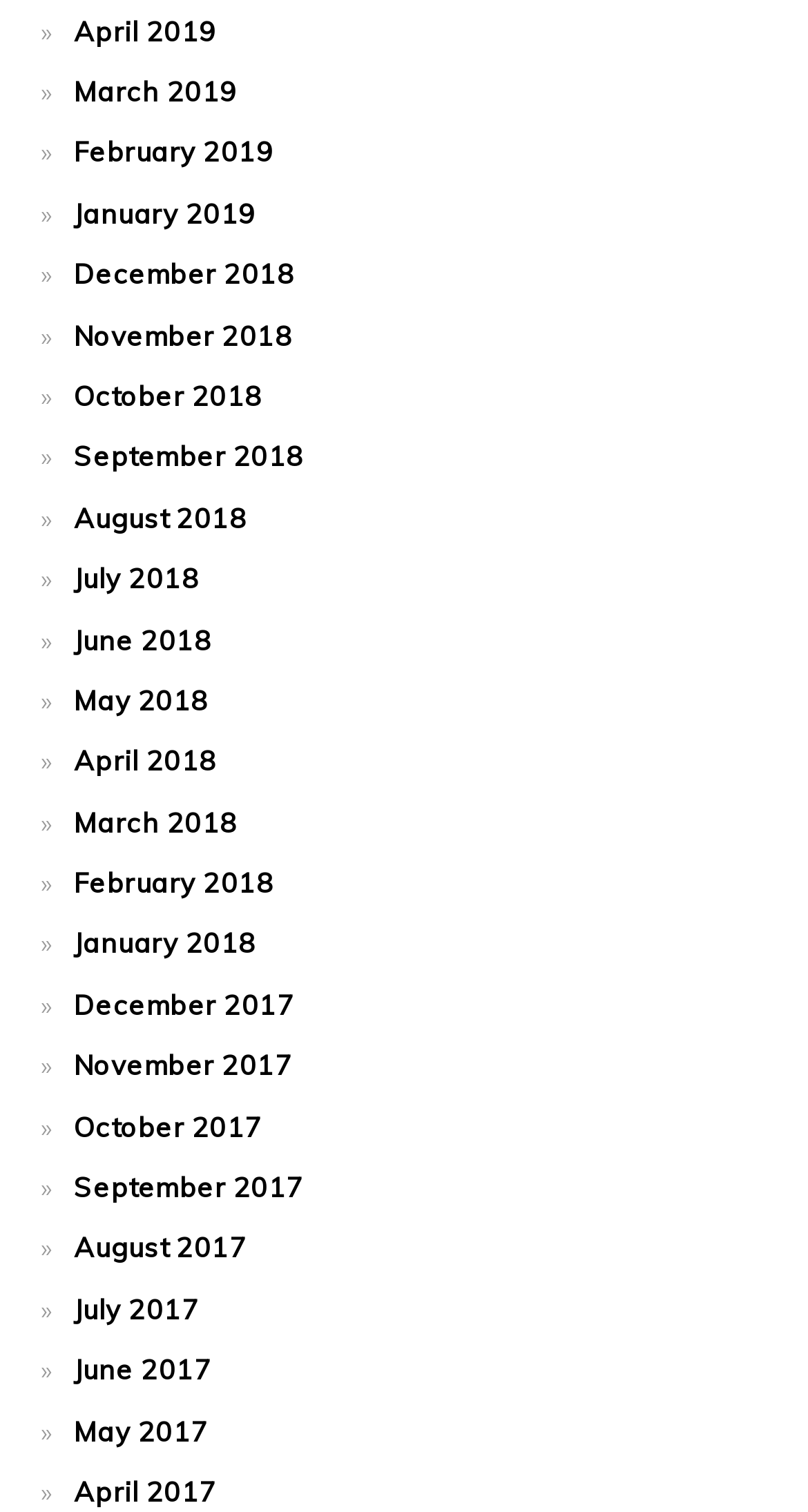Use a single word or phrase to answer the question:
How many months are listed on the webpage?

24